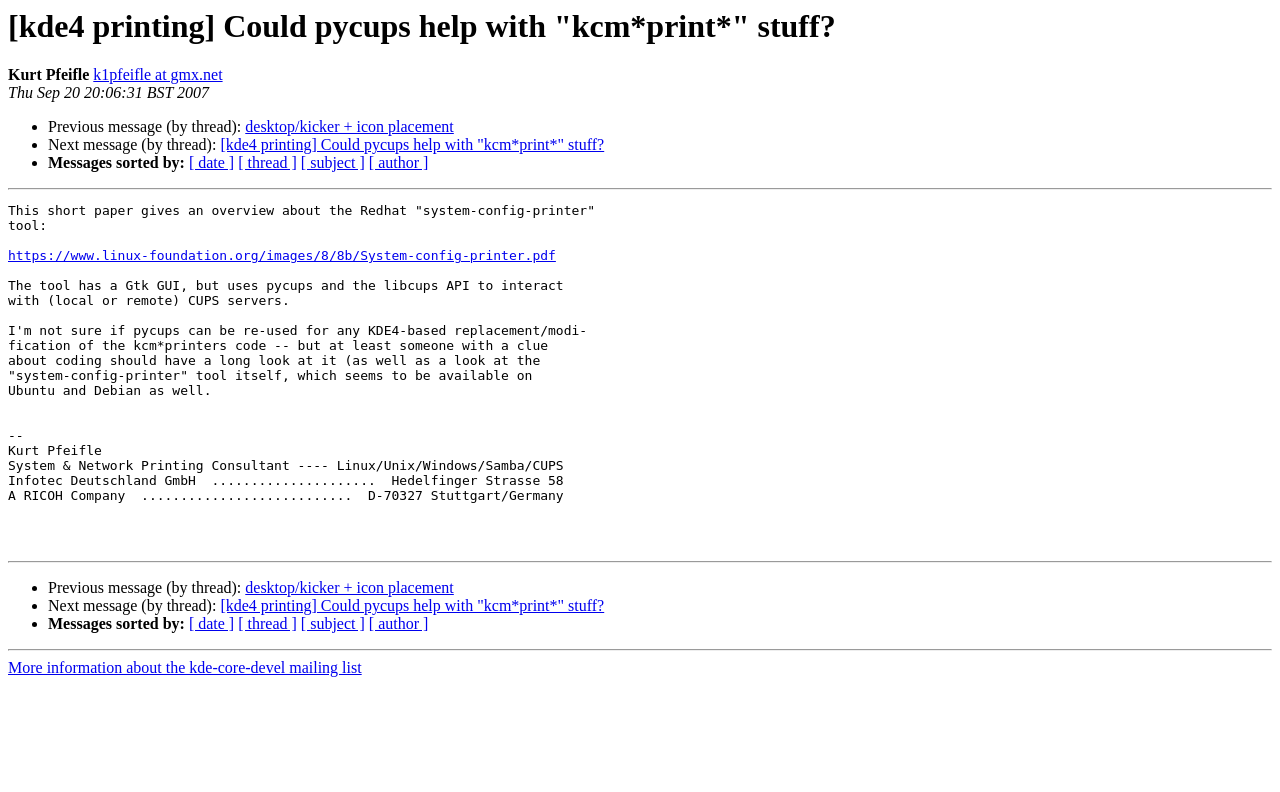Determine the bounding box coordinates of the region that needs to be clicked to achieve the task: "Check the link to system-config-printer.pdf".

[0.006, 0.314, 0.434, 0.333]